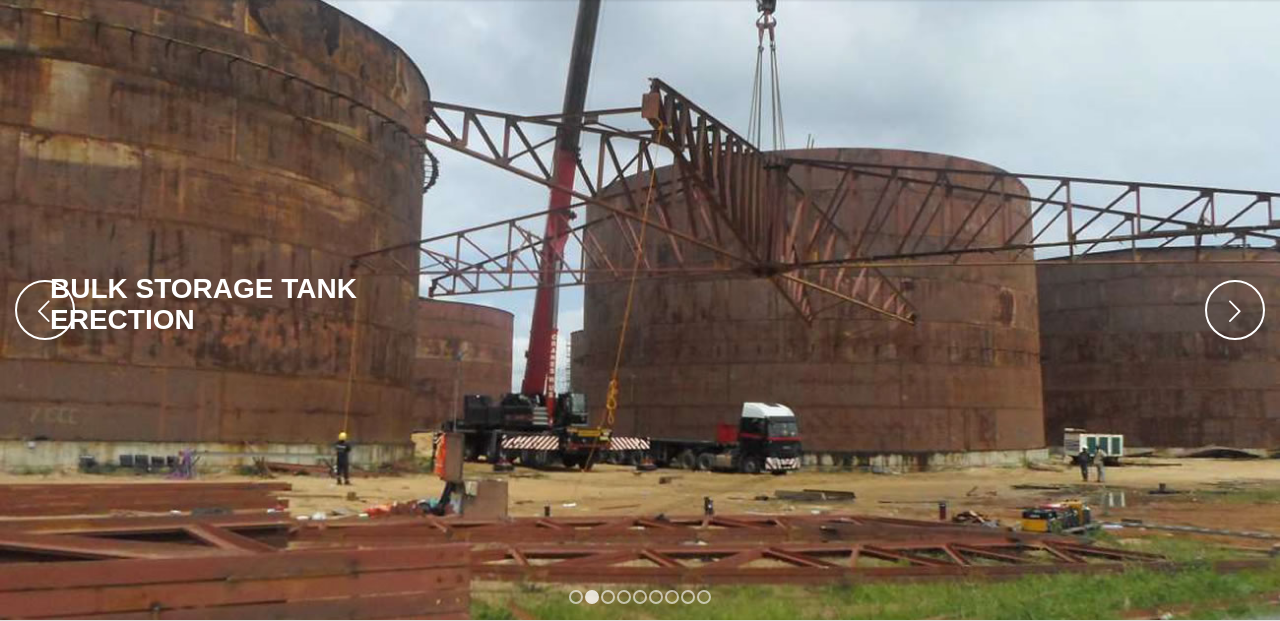What is suspended by the crane?
Could you please answer the question thoroughly and with as much detail as possible?

In the foreground of the image, a large steel beam is suspended by a crane, indicating active assembly work, which suggests that the beam is being positioned above the tanks as part of the construction process.